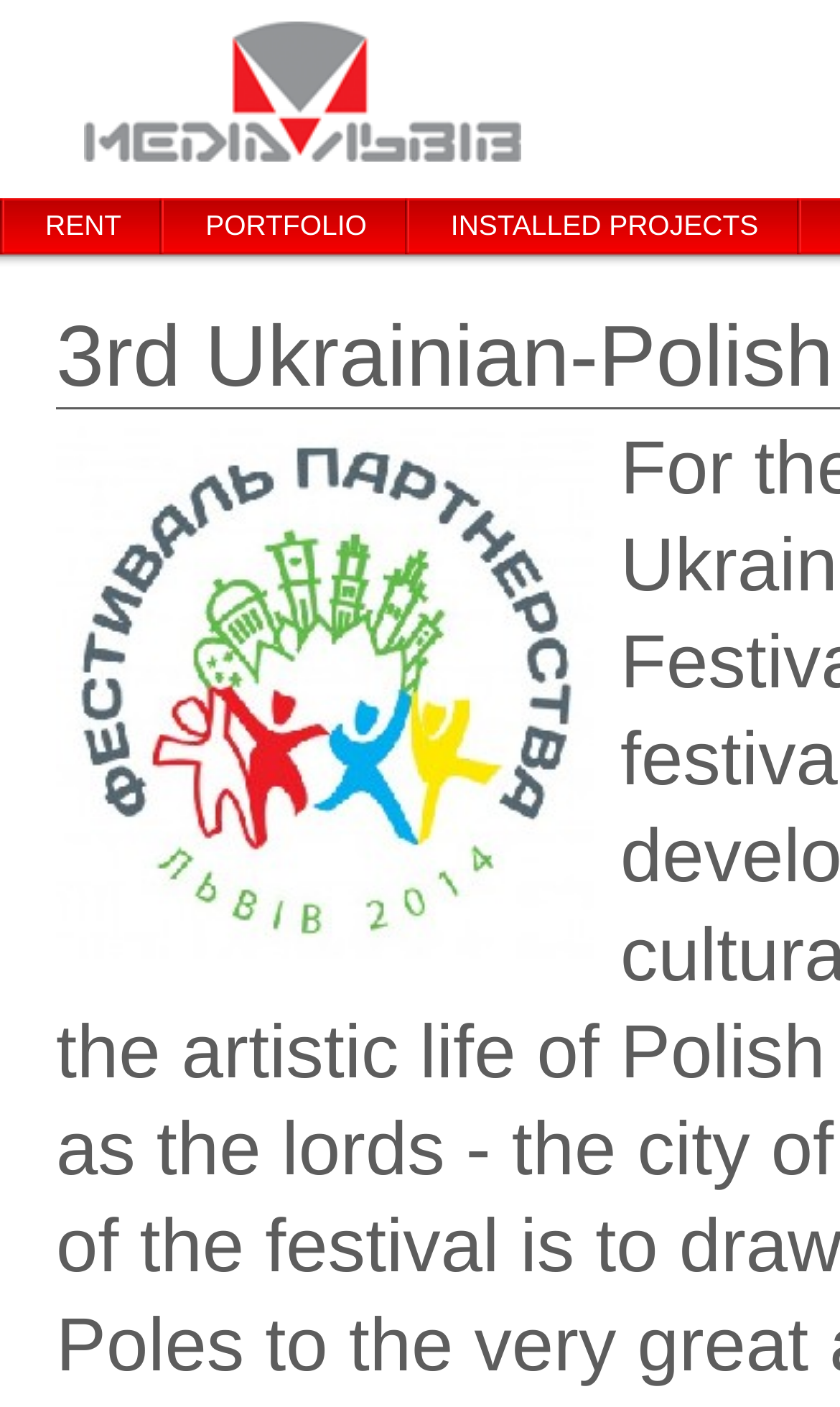Can you extract the primary headline text from the webpage?

3rd Ukrainian-Polish "Partnership Festival"